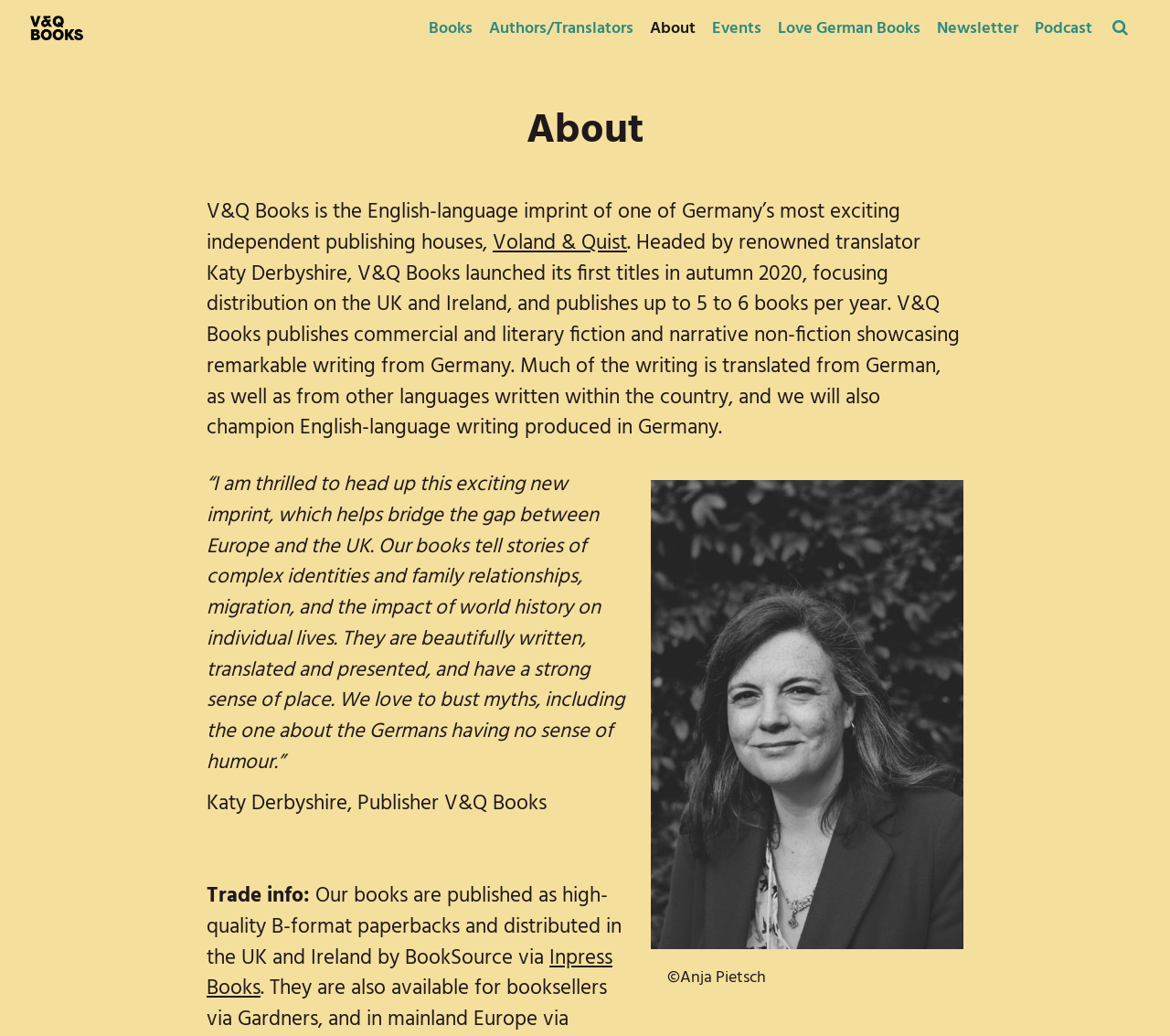Locate the bounding box of the UI element with the following description: "Authors/Translators".

[0.411, 0.008, 0.548, 0.048]